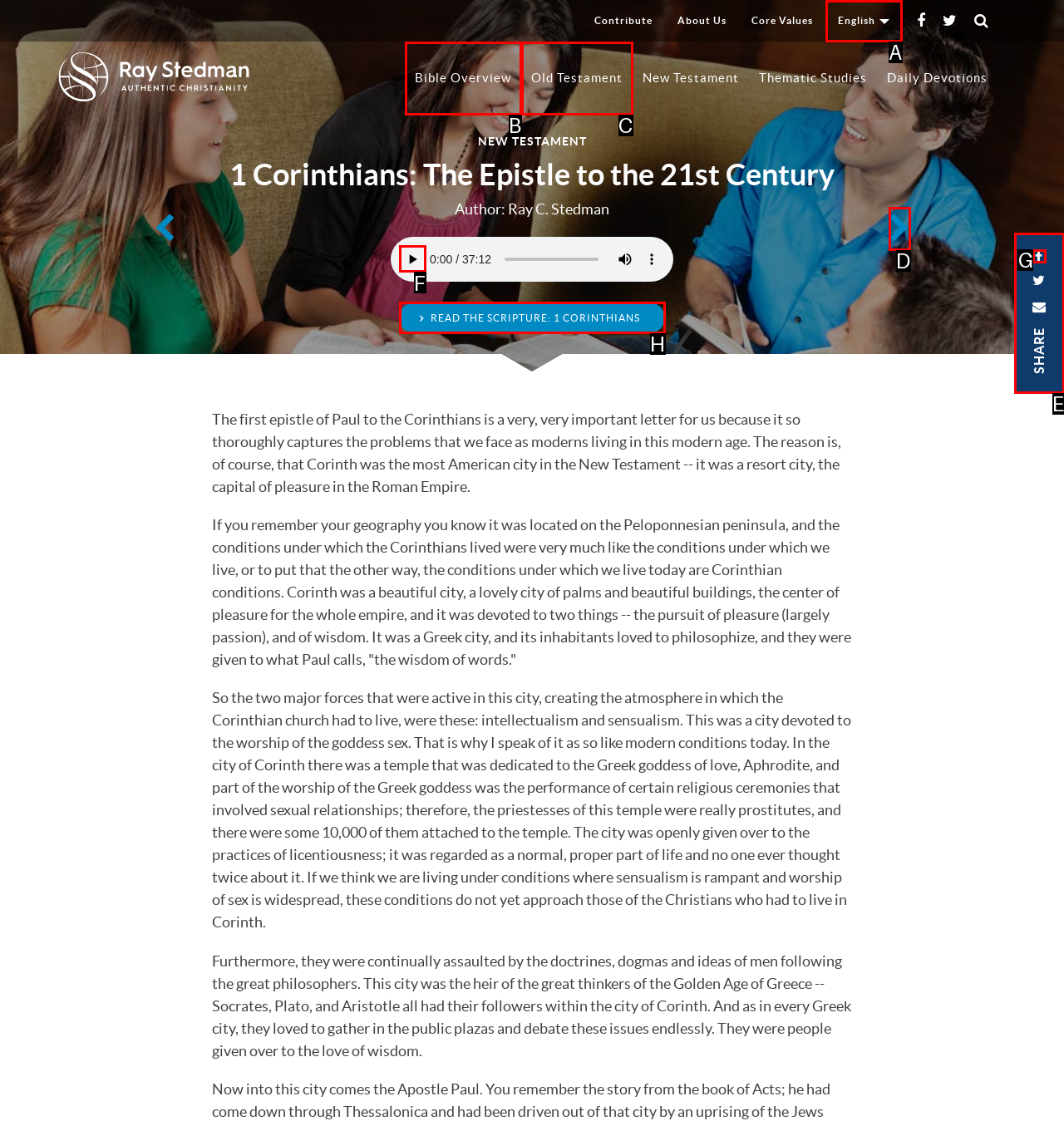Choose the HTML element that should be clicked to accomplish the task: Click the 'play' button to start the audio. Answer with the letter of the chosen option.

F